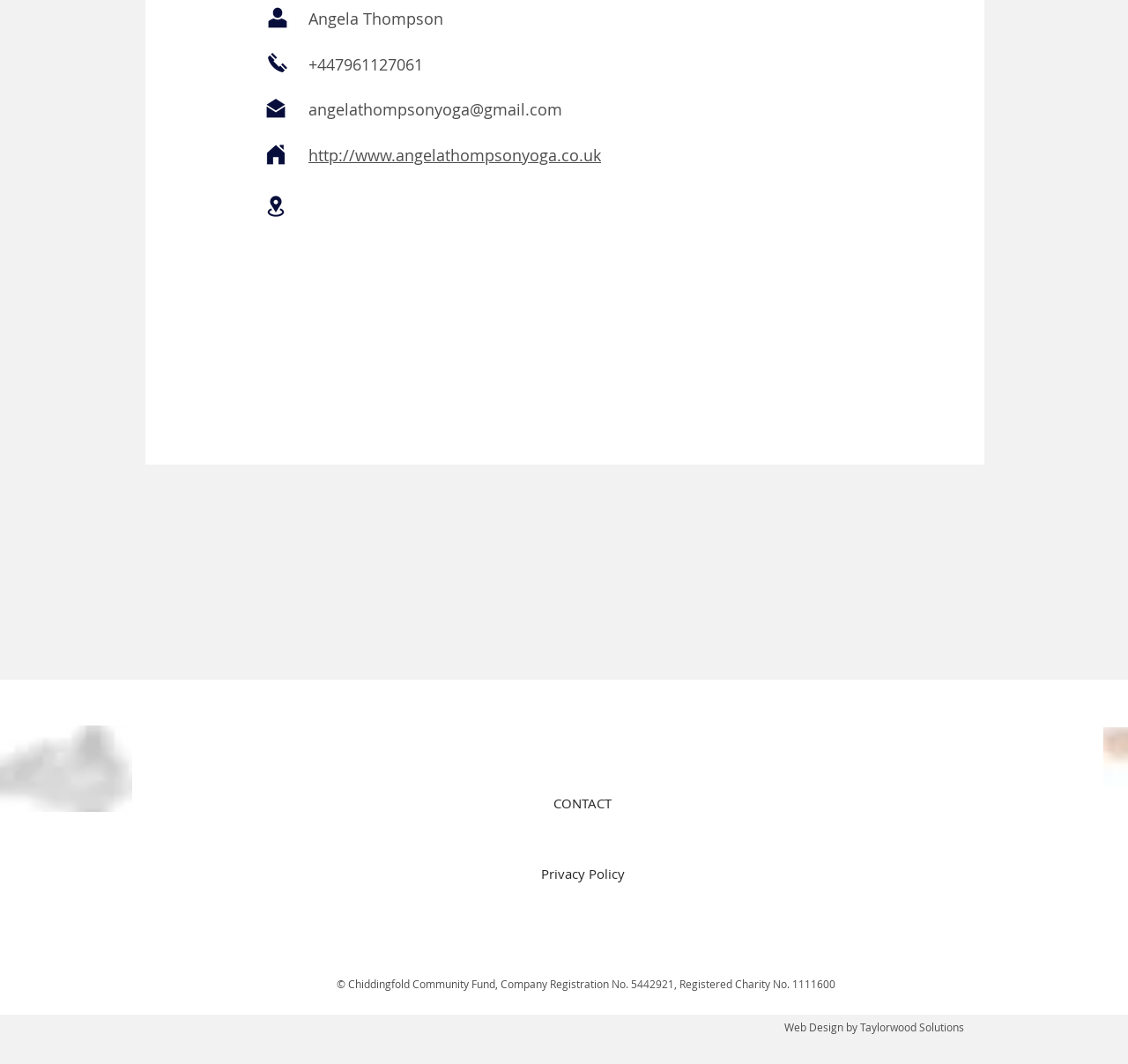Answer the question briefly using a single word or phrase: 
What is the company registration number?

5442921